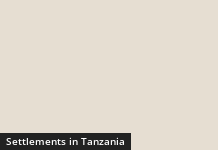Give a one-word or one-phrase response to the question:
What is the design style of the graphic?

Minimalist